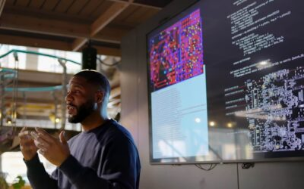What is displayed on the left side of the screen?
From the screenshot, provide a brief answer in one word or phrase.

vibrant graphics